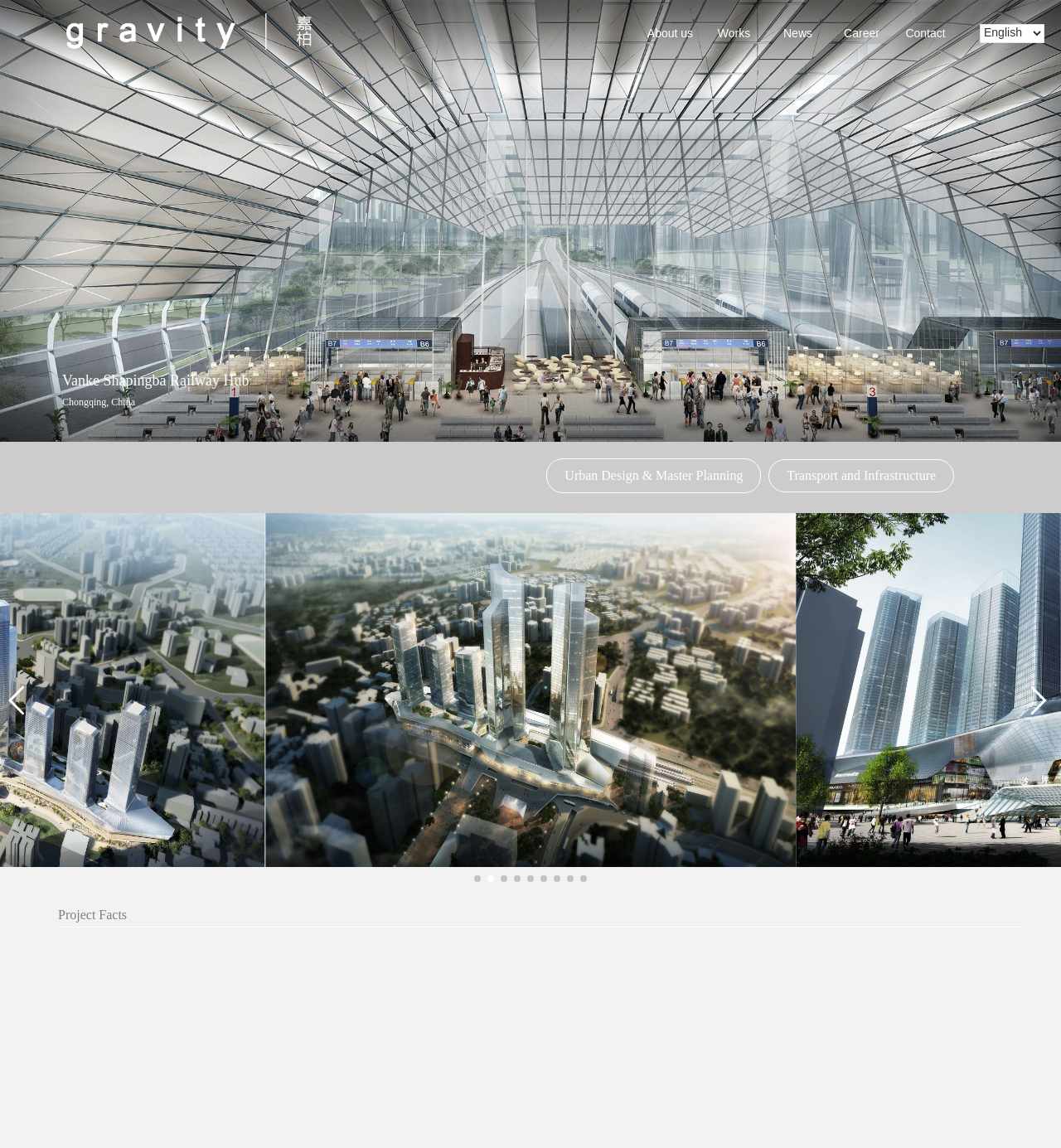Locate the bounding box coordinates of the UI element described by: "Career". Provide the coordinates as four float numbers between 0 and 1, formatted as [left, top, right, bottom].

[0.784, 0.016, 0.84, 0.042]